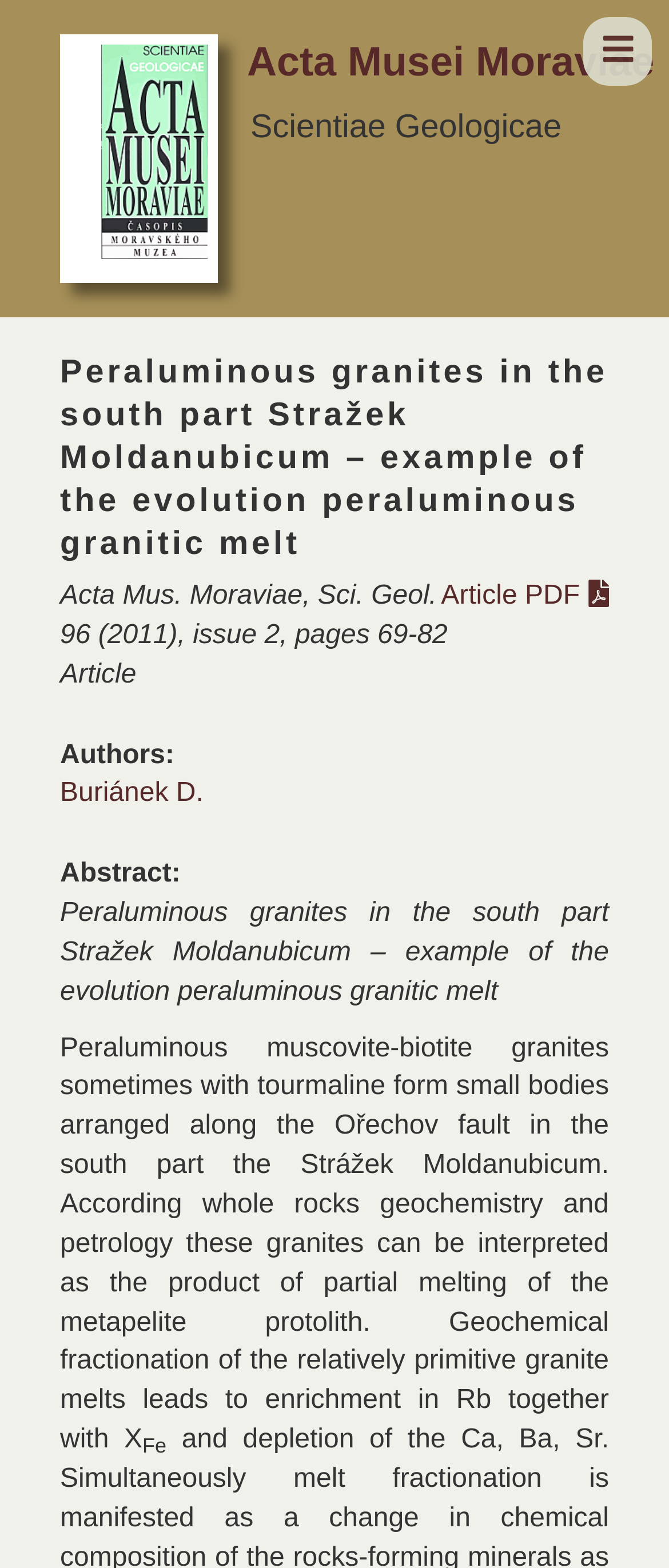What is the issue number of the journal?
Look at the image and construct a detailed response to the question.

The issue number of the journal can be found in the citation information, which is written as 'Acta Mus. Moraviae, Sci. Geol. 96 (2011), issue 2, pages 69-82'.